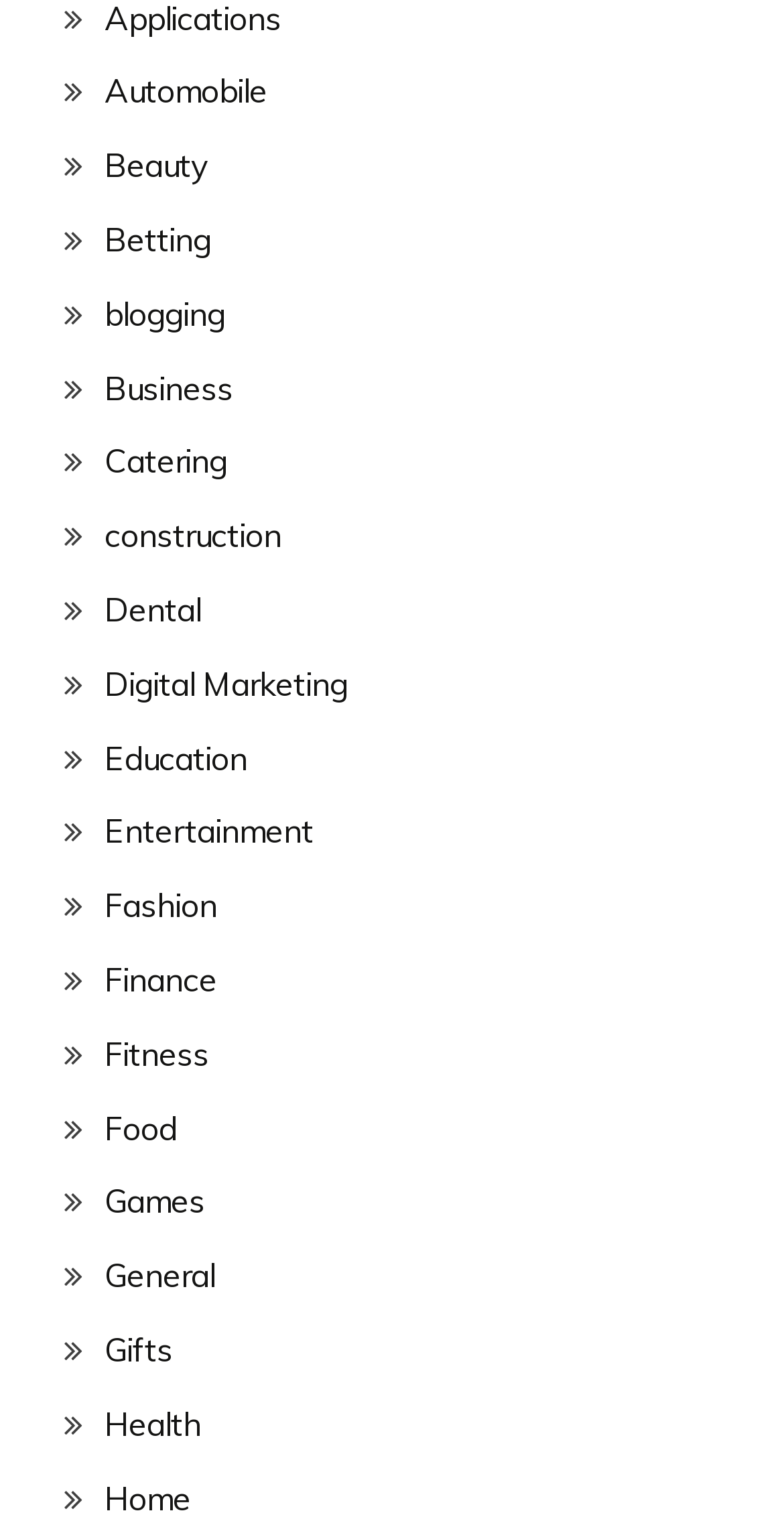Identify the coordinates of the bounding box for the element described below: "Digital Marketing". Return the coordinates as four float numbers between 0 and 1: [left, top, right, bottom].

[0.133, 0.438, 0.444, 0.465]